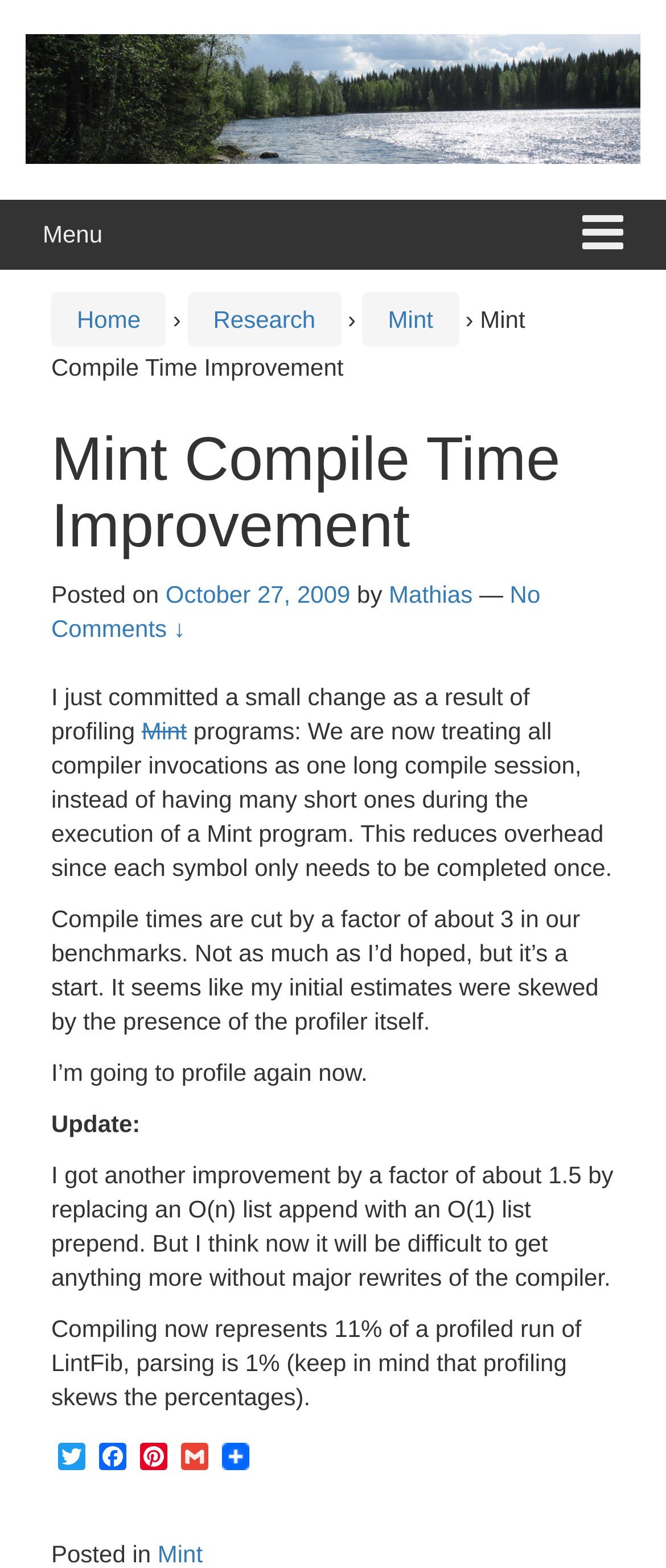Given the element description "parent_node: Twitter", identify the bounding box of the corresponding UI element.

[0.323, 0.92, 0.385, 0.942]